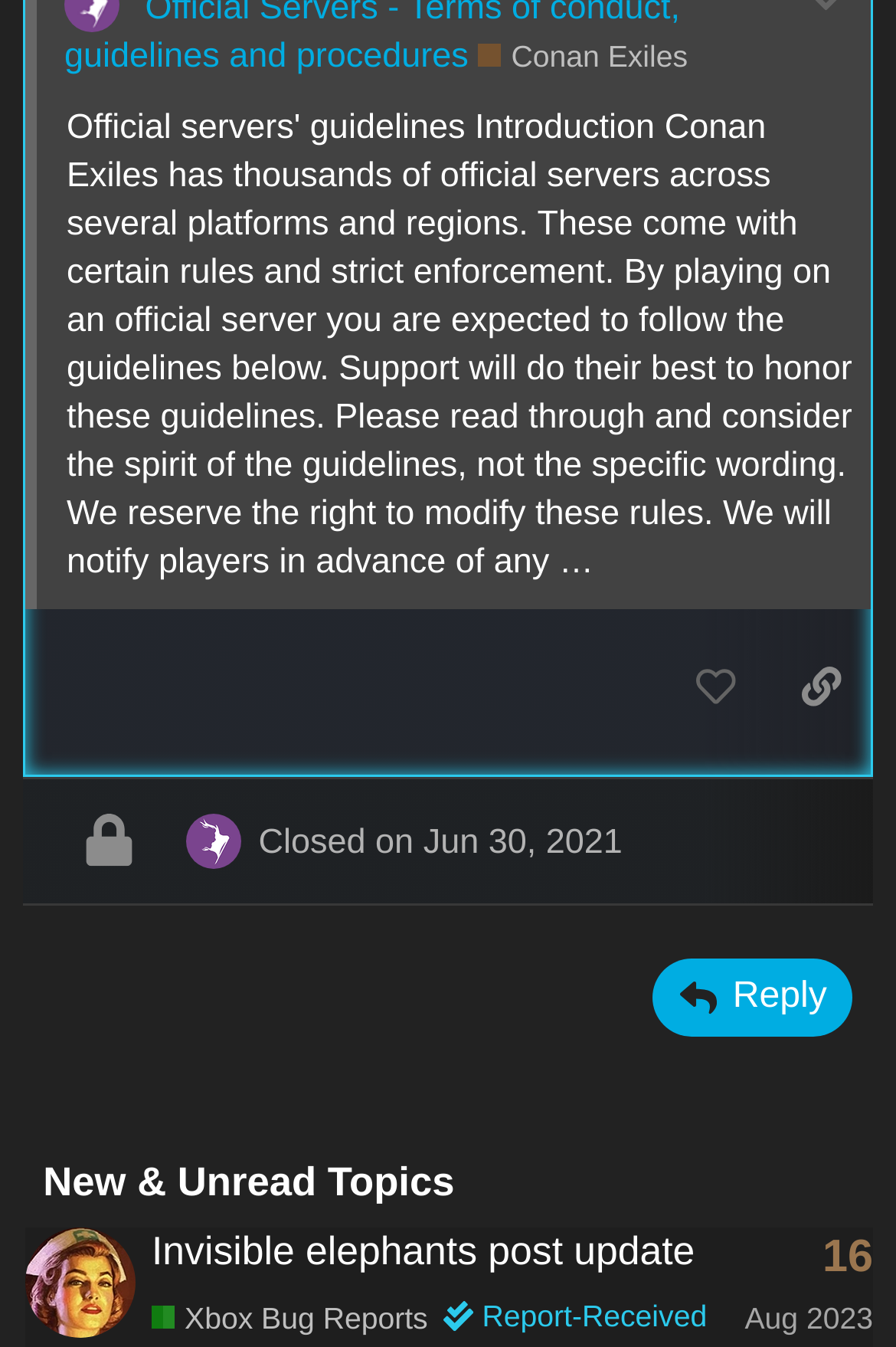Identify the bounding box coordinates of the region I need to click to complete this instruction: "Like this post".

[0.743, 0.478, 0.853, 0.541]